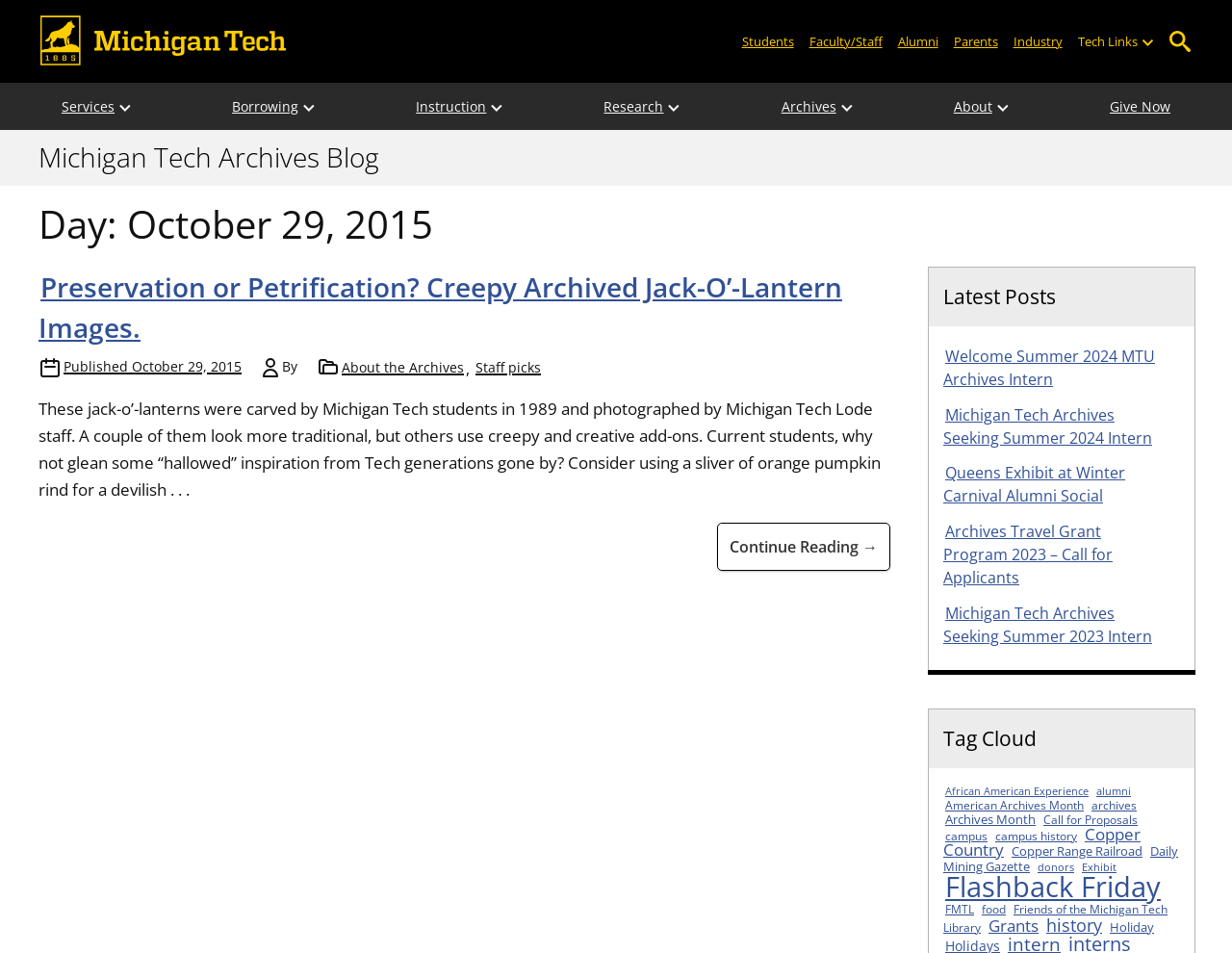Provide the bounding box coordinates of the section that needs to be clicked to accomplish the following instruction: "View the 'Latest Posts'."

[0.766, 0.299, 0.958, 0.324]